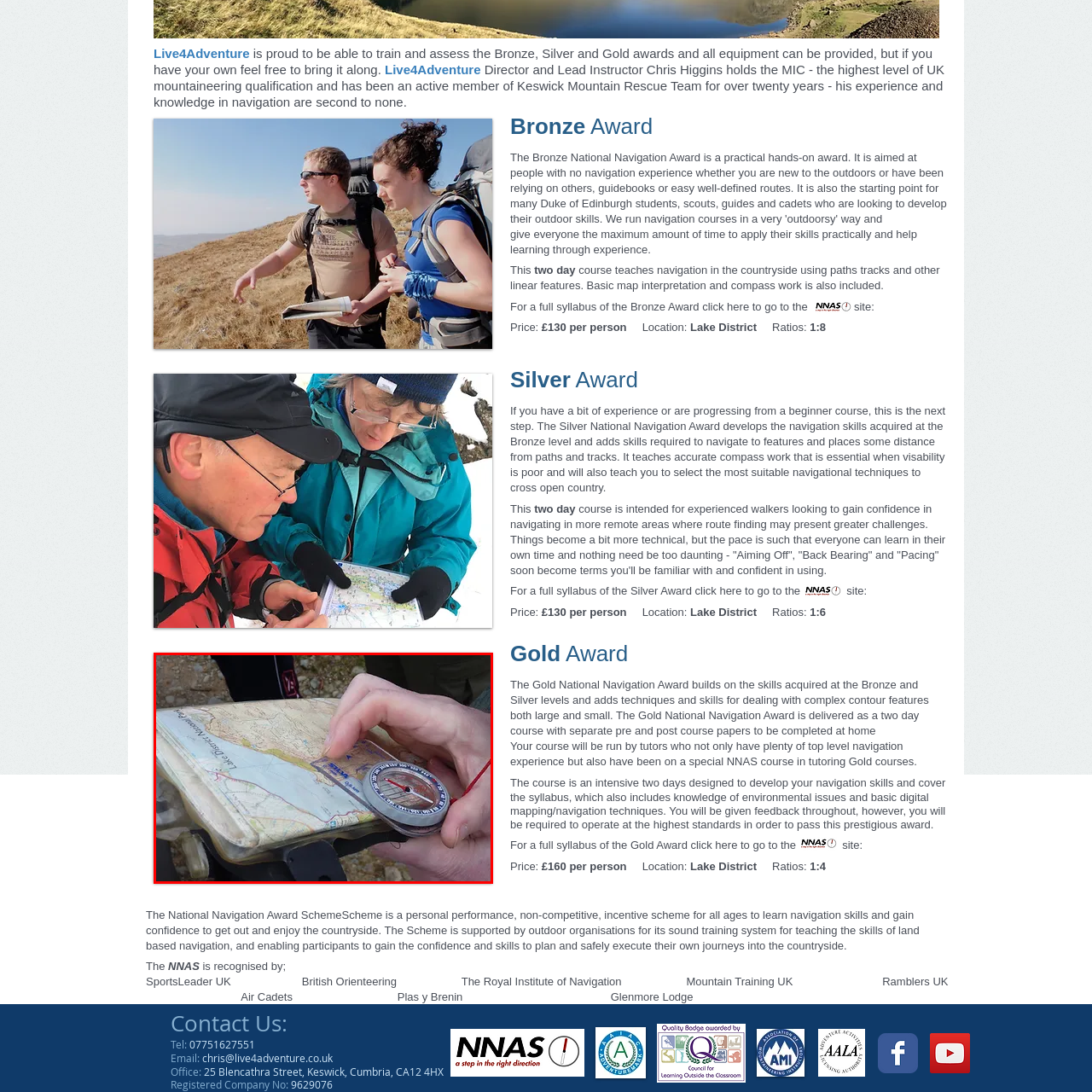Where are the NNAS courses offered?
Focus on the section marked by the red bounding box and elaborate on the question as thoroughly as possible.

According to the caption, the National Navigation Award Scheme (NNAS) courses, which focus on teaching essential navigation techniques, are offered in the Lake District, a region known for its picturesque countryside and outdoor activities.